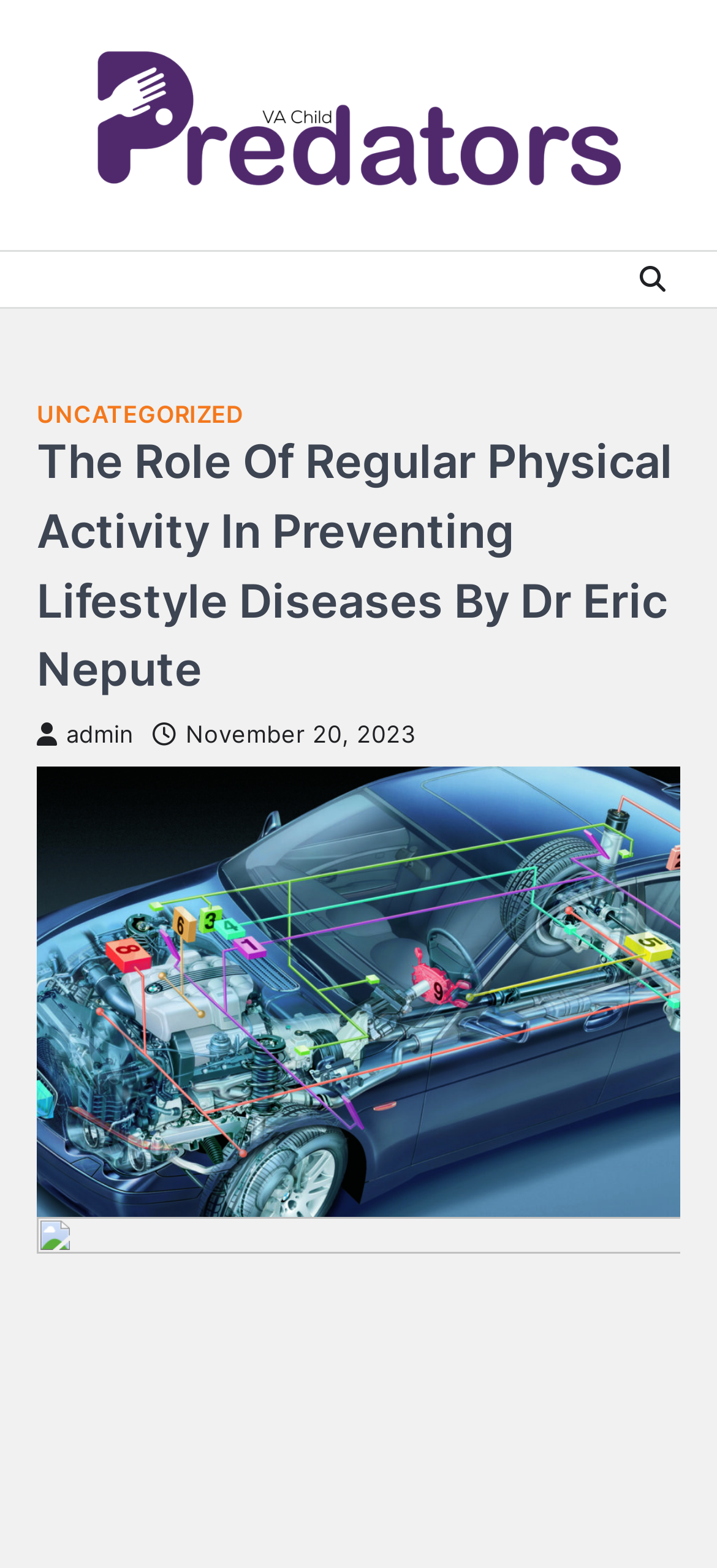Using the element description: "alt="Vachild Predators"", determine the bounding box coordinates for the specified UI element. The coordinates should be four float numbers between 0 and 1, [left, top, right, bottom].

[0.13, 0.029, 0.87, 0.13]